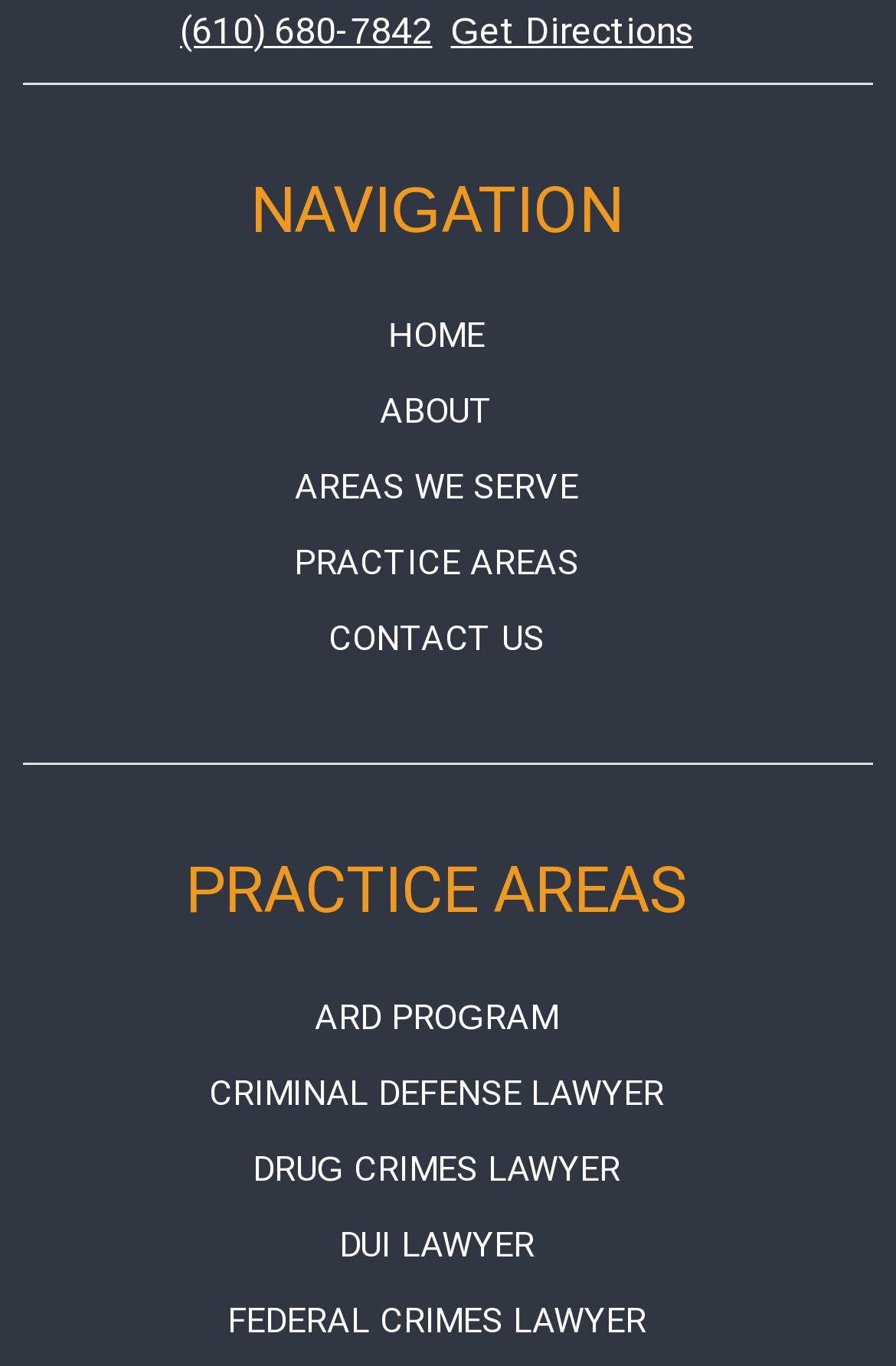Determine the bounding box for the UI element that matches this description: "ABOUT".

[0.424, 0.286, 0.551, 0.317]